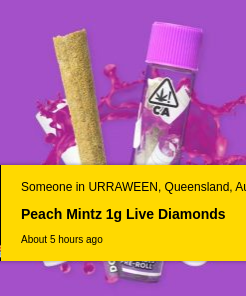Analyze the image and describe all key details you can observe.

The image showcases a vibrant and eye-catching presentation of a product labeled "Peach Mintz 1g Live Diamonds." The design features a striking pink background, which enhances the visual appeal. Prominently displayed is a pre-roll wrapped with a golden leaf, partially emerging from a clear container adorned with a pink cap, emblazoned with a cannabis logo. The playful splash of liquid complements the theme, suggesting a refreshing and flavorful experience. 

This product is marketed for its unique flavor profile, aimed at enthusiasts seeking high-quality cannabis options. A location tag indicates the purchase was made in Urraween, Queensland, Australia, with a timestamp of approximately five hours ago, adding a sense of immediacy and relevance to the item.